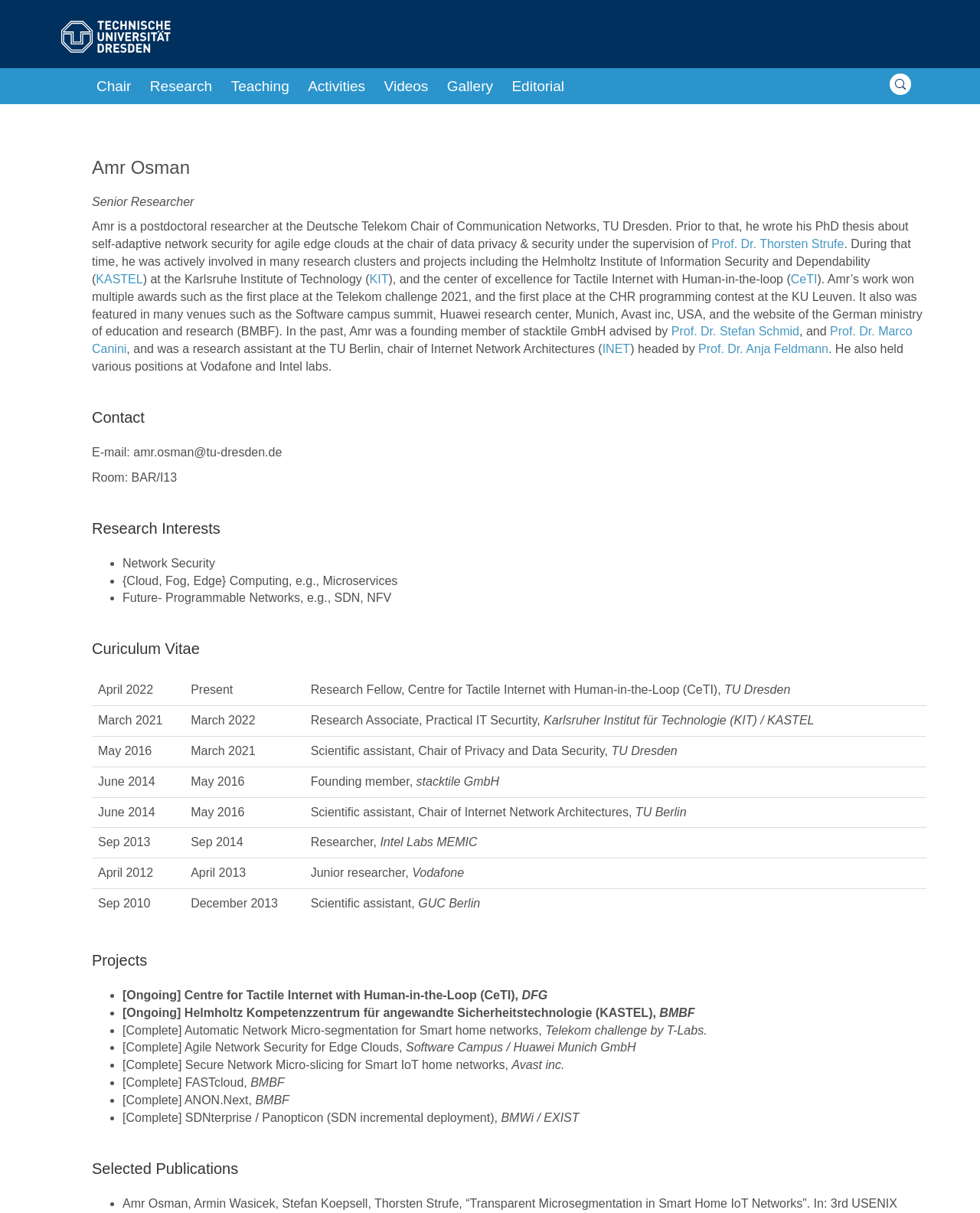Convey a detailed summary of the webpage, mentioning all key elements.

This webpage is about Dr.-Ing. Amr Osman, a senior researcher at the Deutsche Telekom Chair of Communication Networks, TU Dresden. At the top of the page, there are several links to different sections, including "Chair", "Research", "Teaching", "Activities", "Videos", "Gallery", and "Editorial". On the right side of these links, there is a search bar.

Below the links, there is a heading "Amr Osman" followed by a brief introduction to Amr Osman, including his current position and research interests. There are also links to his supervisors, Prof. Dr. Thorsten Strufe and Prof. Dr. Stefan Schmid.

The page then lists Amr Osman's research experience, including his work at the Karlsruhe Institute of Technology (KIT) and the center of excellence for Tactile Internet with Human-in-the-loop (CeTI). There are also links to his previous affiliations, such as stacktile GmbH and the TU Berlin.

The "Contact" section provides Amr Osman's email address and room number. The "Research Interests" section lists his research interests, including network security, cloud computing, and future-programmable networks.

The "Curiculum Vitae" section is a table that lists Amr Osman's work experience, including his positions at the Centre for Tactile Internet with Human-in-the-loop (CeTI), the Karlsruher Institut für Technologie (KIT), and the TU Dresden.

Finally, the "Projects" section lists Amr Osman's ongoing projects, including the Centre for Tactile Internet with Human-in-the-loop (CeTI) and the Helmholtz Kompetenzzentrum für angewandte Sicherheitstechnologie (KASTEL).